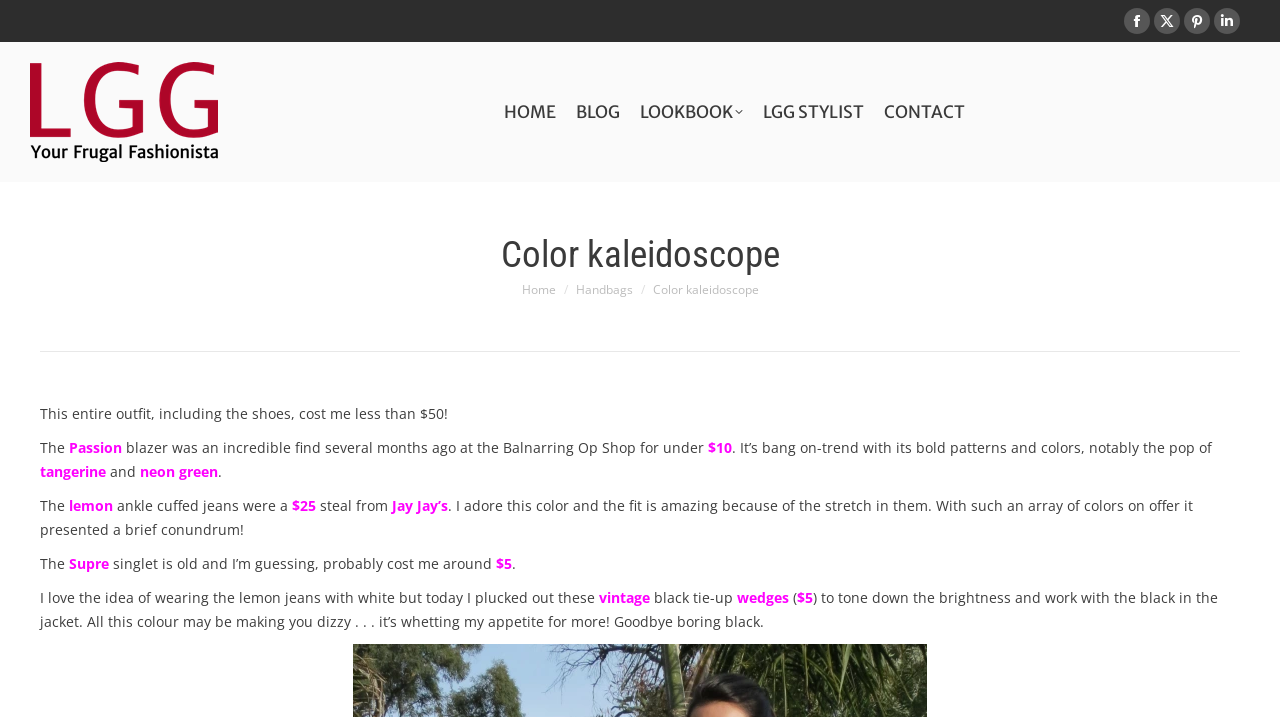Identify the bounding box coordinates necessary to click and complete the given instruction: "Go to HOME page".

[0.386, 0.135, 0.442, 0.178]